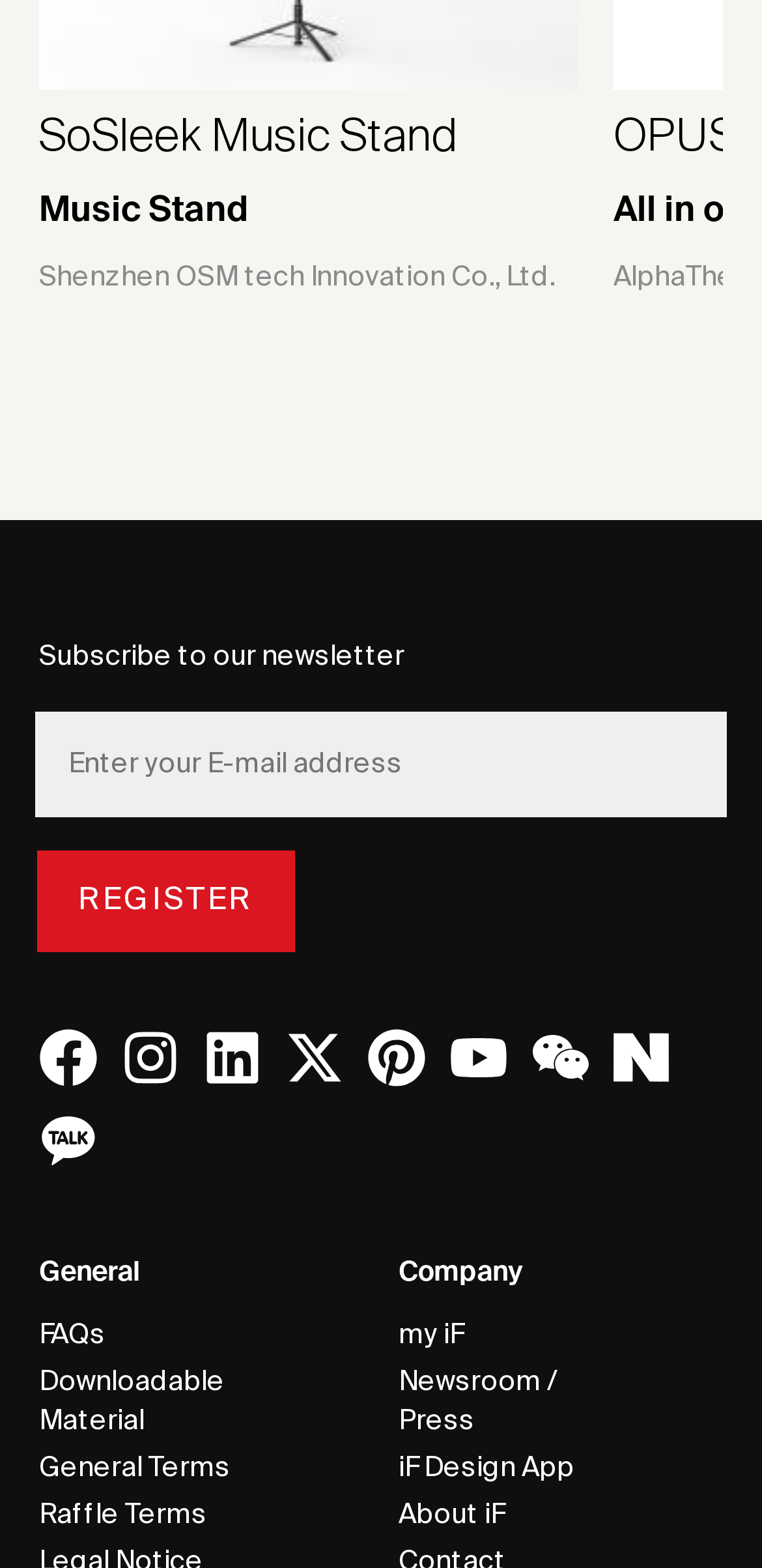Could you please study the image and provide a detailed answer to the question:
What is the purpose of the textbox?

The textbox is located below the 'Subscribe to our newsletter' text, and it has a bounding box coordinate of [0.051, 0.457, 0.949, 0.519]. The textbox is required and has a placeholder text 'Enter your E-mail address', indicating that it is used to input an E-mail address.